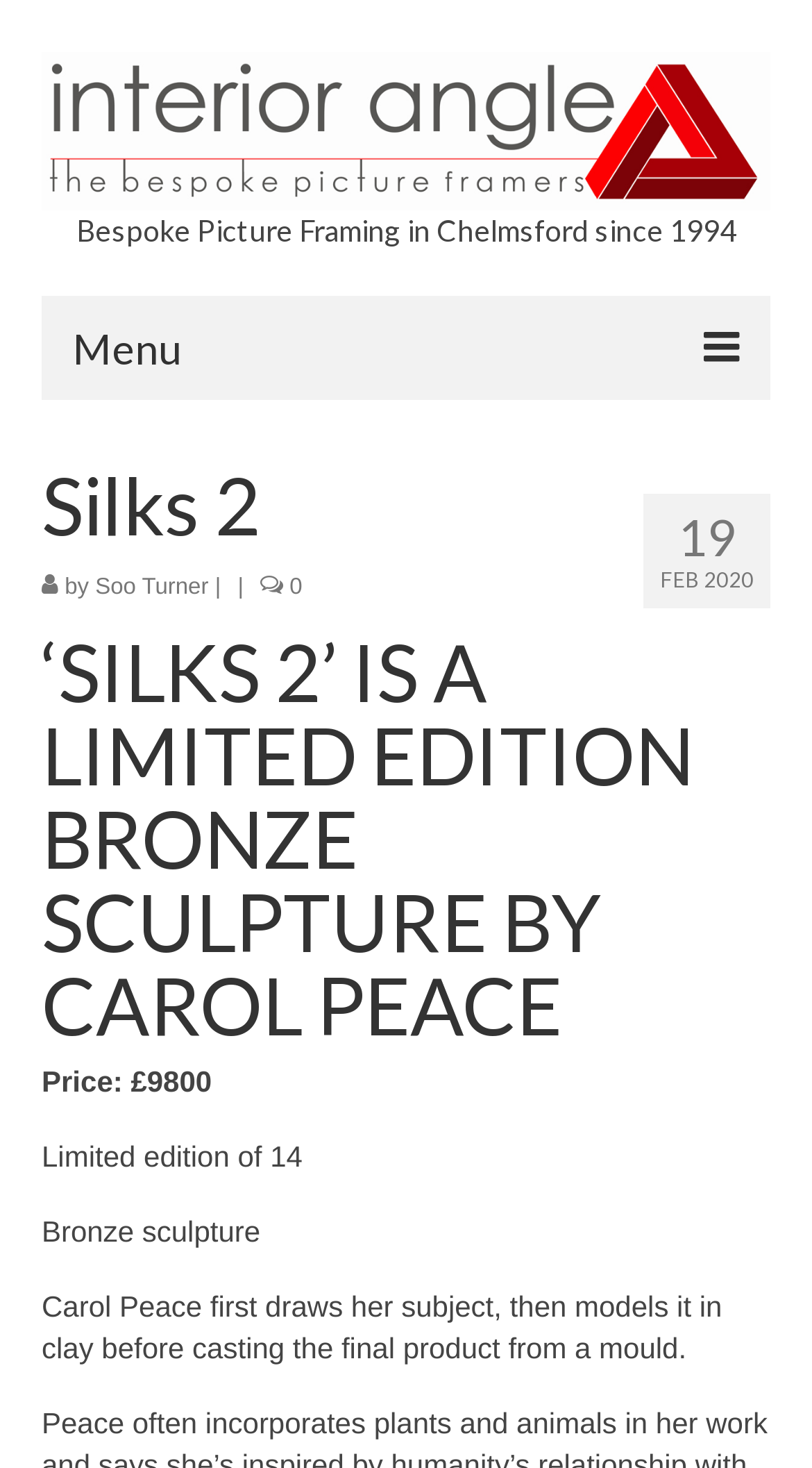How many editions of the sculpture are available?
Answer the question with as much detail as possible.

I found the answer by looking at the text 'Limited edition of 14' which is located below the heading '‘SILKS 2’ IS A LIMITED EDITION BRONZE SCULPTURE BY CAROL PEACE'.